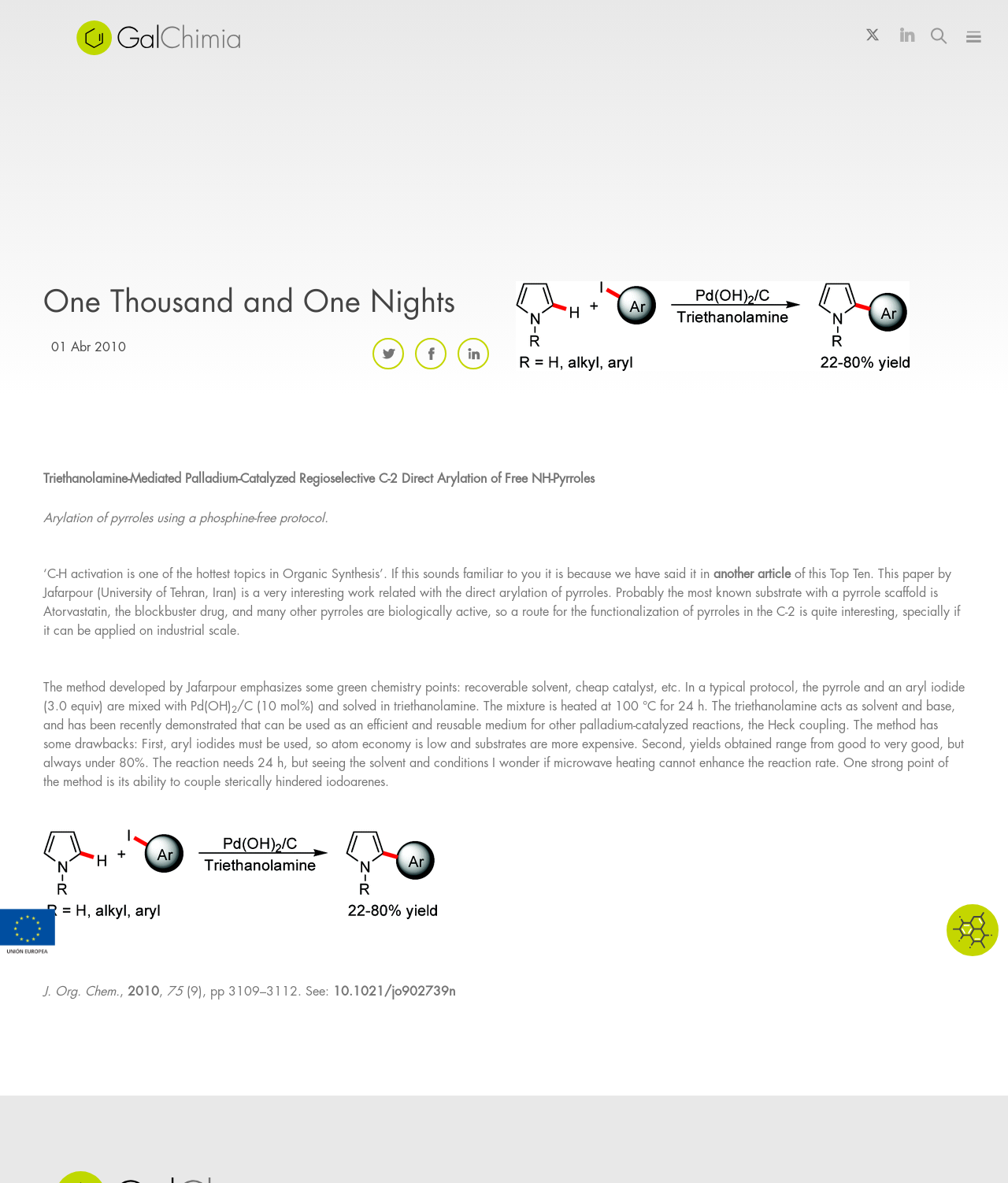What is the language of the webpage?
Respond with a short answer, either a single word or a phrase, based on the image.

Multiple